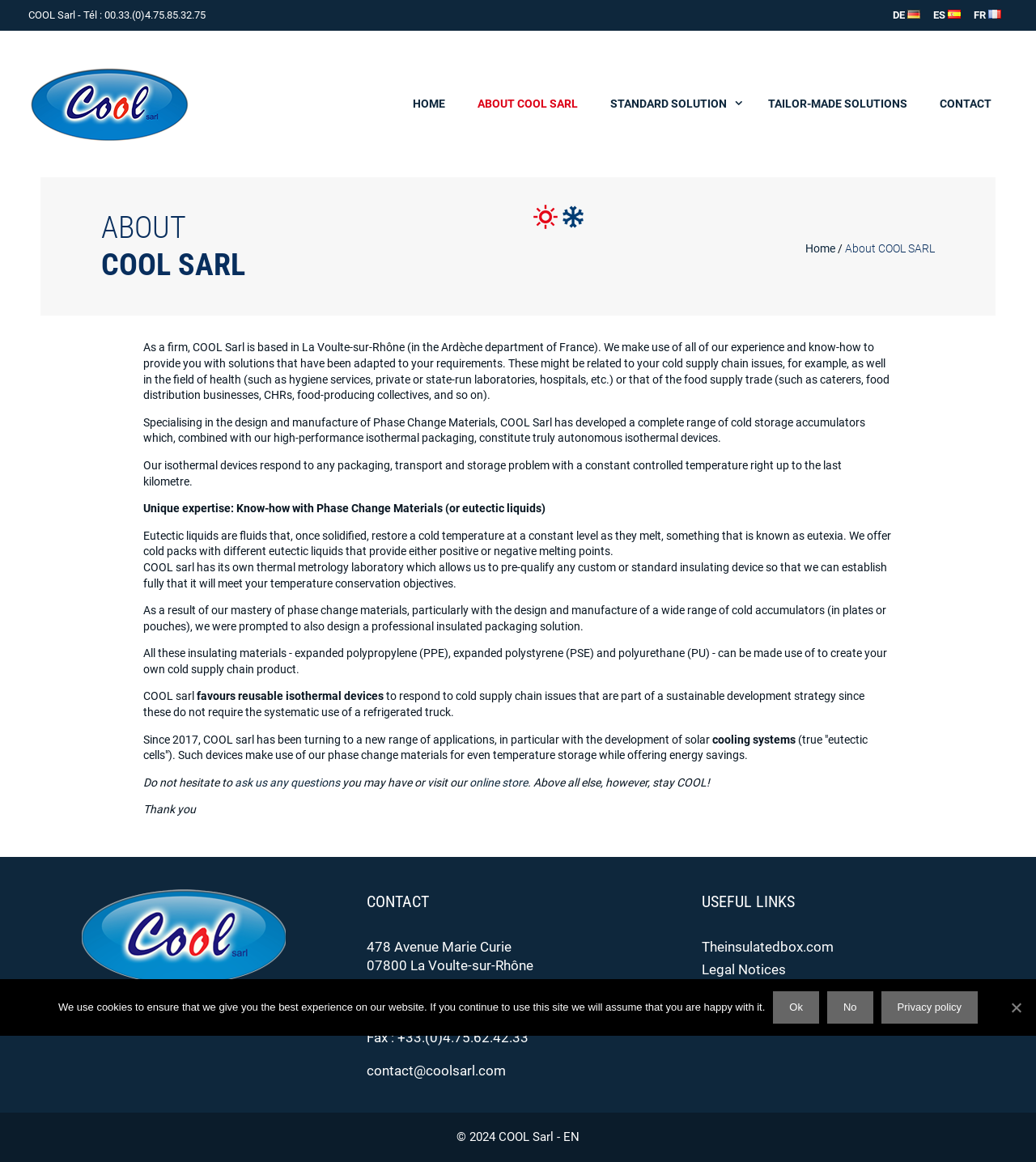Generate a comprehensive caption for the webpage you are viewing.

The webpage is about COOL Sarl, a company based in La Voulte-sur-Rhône, France. At the top of the page, there is a navigation menu with links to "HOME", "ABOUT COOL SARL", "STANDARD SOLUTION", "TAILOR-MADE SOLUTIONS", and "CONTACT". Below the navigation menu, there is a main content area that displays information about the company.

On the left side of the main content area, there is a logo of COOL Sarl. The company's address, phone number, and fax number are listed below the logo. On the right side, there is a section that describes the company's expertise in Phase Change Materials and its applications in cold supply chain issues.

The main content area is divided into several sections. The first section introduces the company and its experience in providing solutions adapted to customers' requirements. The second section describes the company's specialization in the design and manufacture of Phase Change Materials and its range of cold storage accumulators. The third section explains how the company's isothermal devices respond to packaging, transport, and storage problems with a constant controlled temperature.

The following sections describe the company's unique expertise in Phase Change Materials, its thermal metrology laboratory, and its design of professional insulated packaging solutions. There is also a section that mentions the company's favor for reusable isothermal devices as part of a sustainable development strategy.

At the bottom of the page, there are three columns of complementary information. The left column displays a logo of COOL Sarl, while the middle column lists the company's contact information, including address, phone number, fax number, and email. The right column provides useful links, including a link to the company's online store and legal notices.

Finally, there is a cookie notice dialog at the bottom of the page that informs users about the company's use of cookies and provides options to accept or decline cookies.